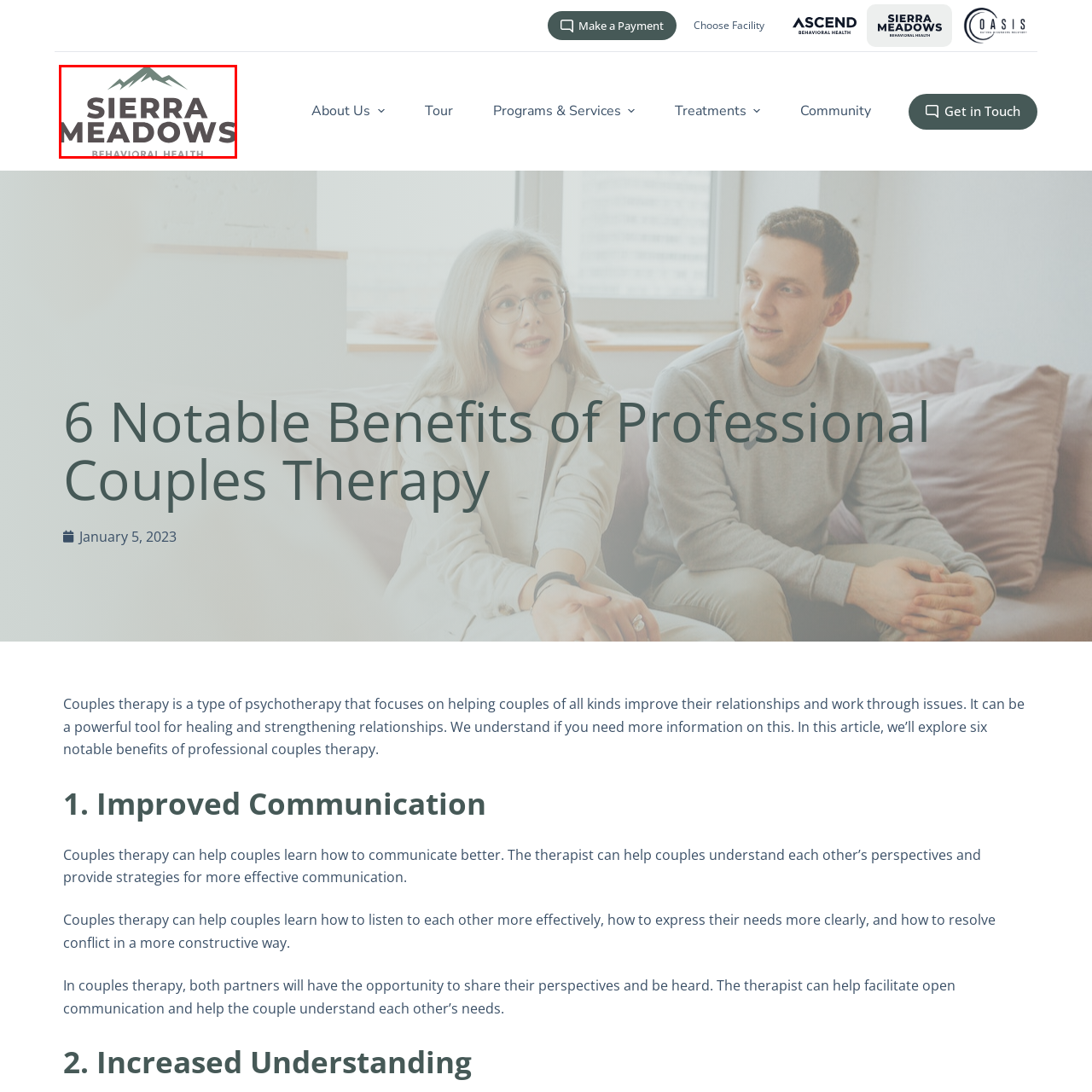Direct your attention to the red-outlined image and answer the question in a word or phrase: What is emphasized by the lighter font of 'BEHAVIORAL HEALTH'?

mental wellness and support services